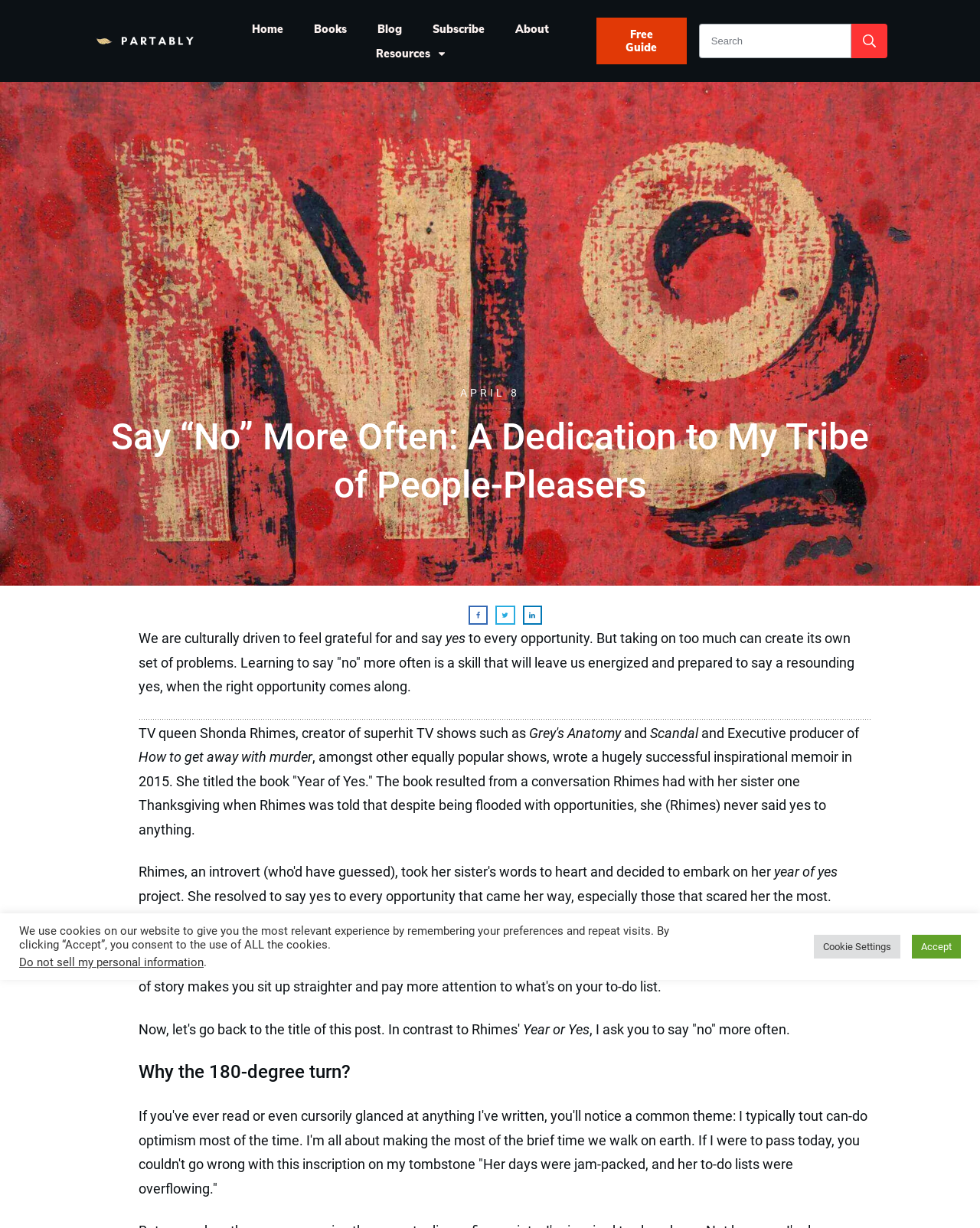What is the name of the TV show created by Shonda Rhimes?
Using the visual information, answer the question in a single word or phrase.

Scandal